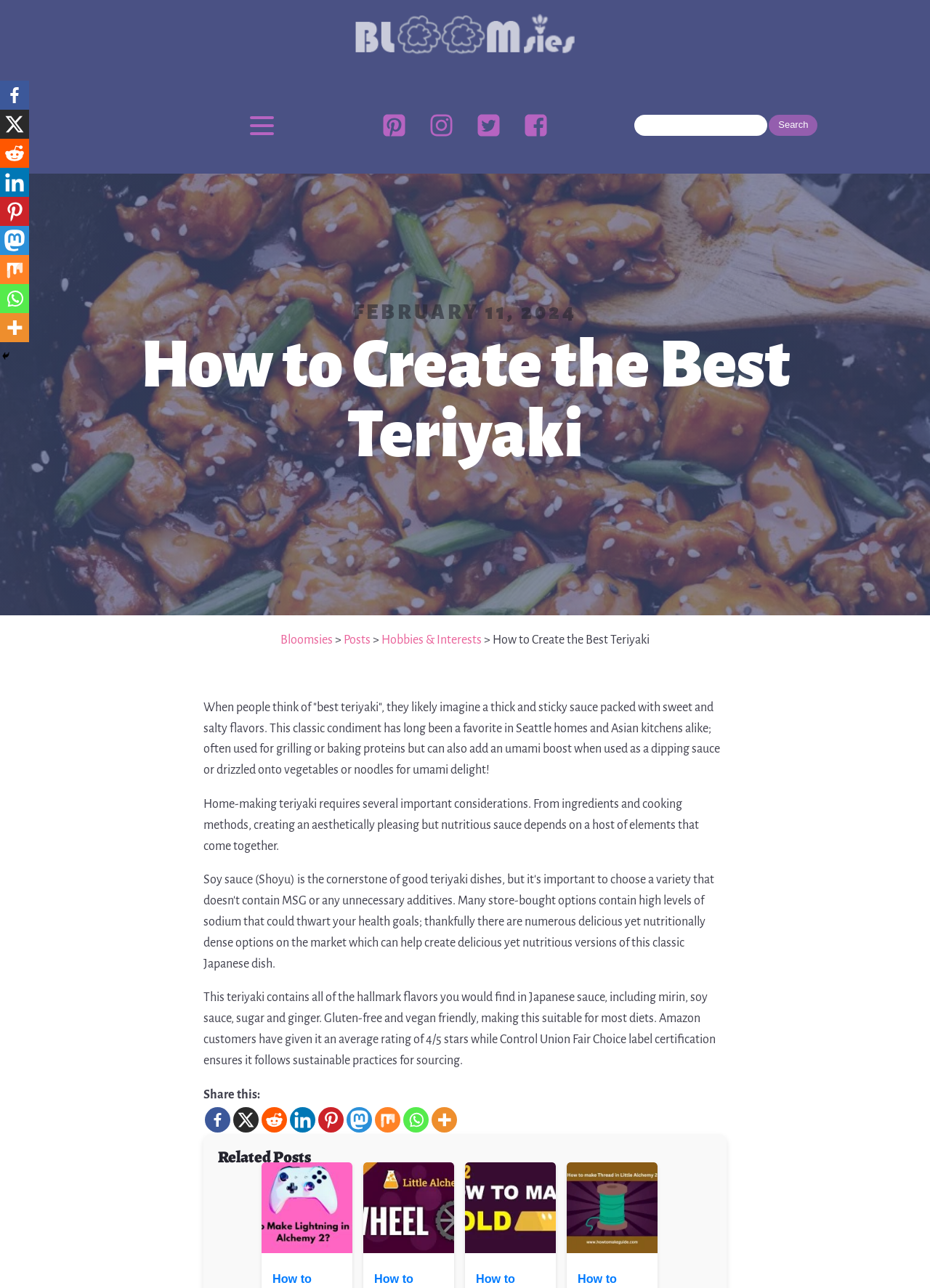Please respond in a single word or phrase: 
What is the purpose of the search bar on the webpage?

To search the website